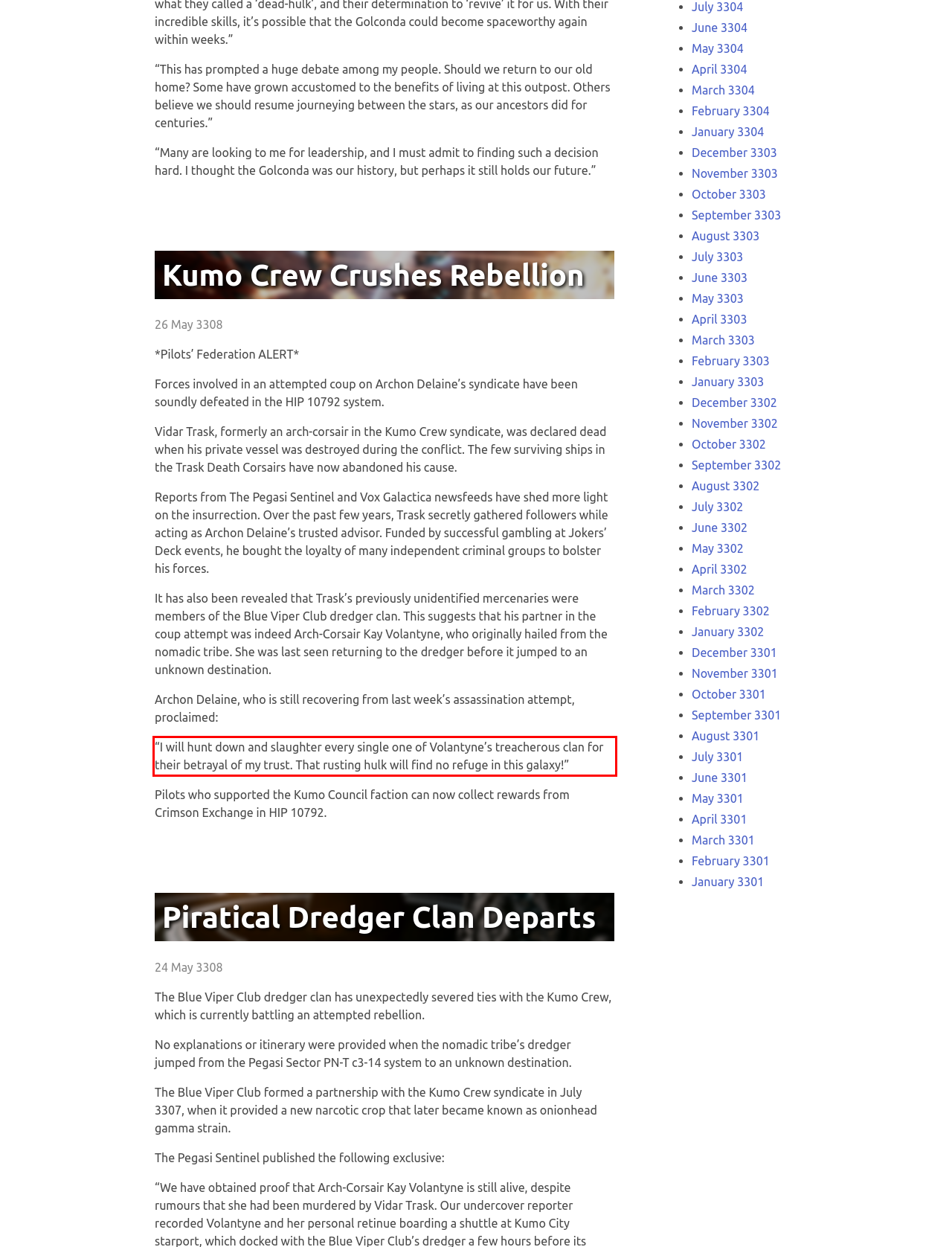From the screenshot of the webpage, locate the red bounding box and extract the text contained within that area.

“I will hunt down and slaughter every single one of Volantyne’s treacherous clan for their betrayal of my trust. That rusting hulk will find no refuge in this galaxy!”